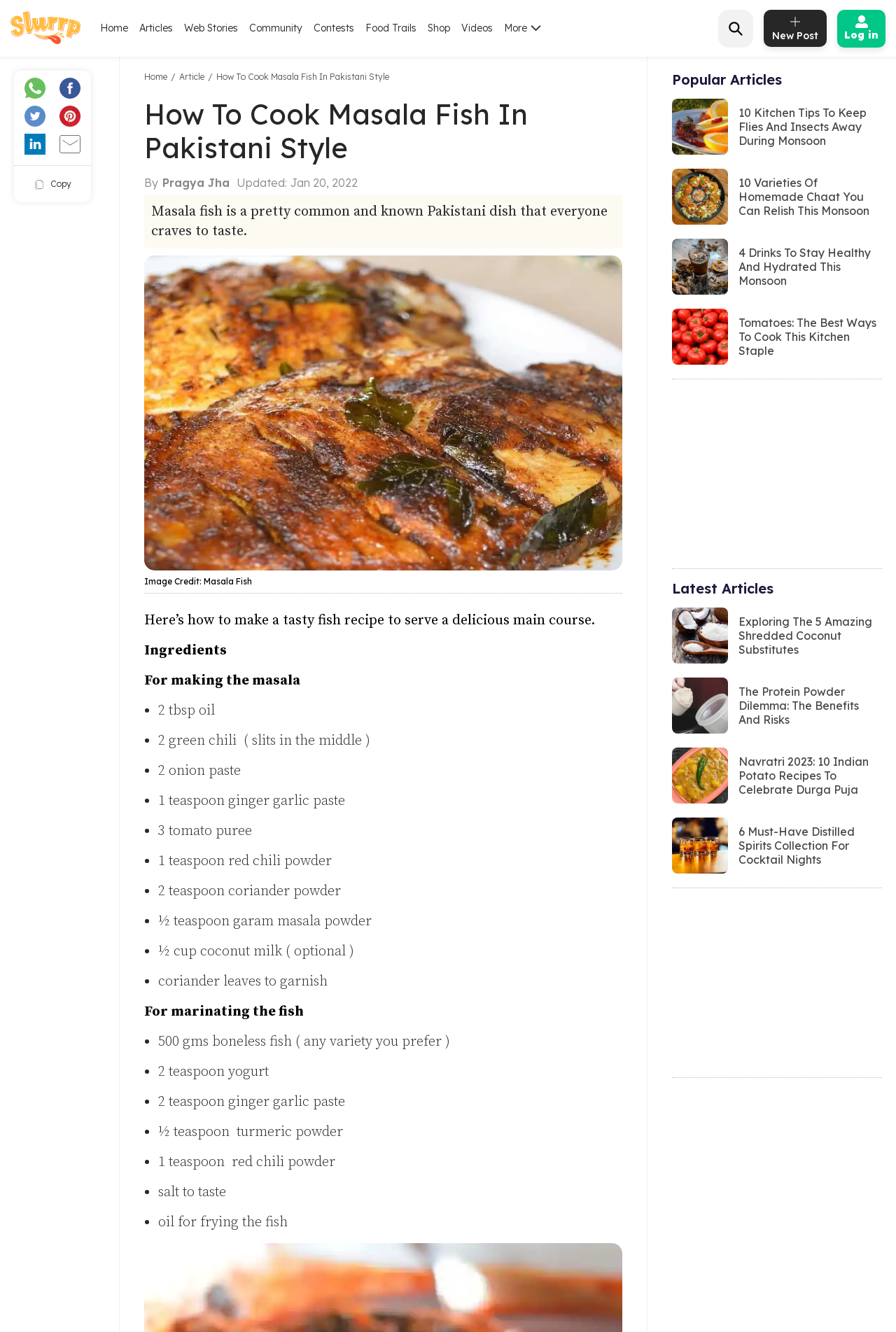Who is the author of the article?
Give a detailed explanation using the information visible in the image.

The webpage contains a section with the author's name, which is 'By Pragya Jha', indicating that the author of the article is Pragya Jha.